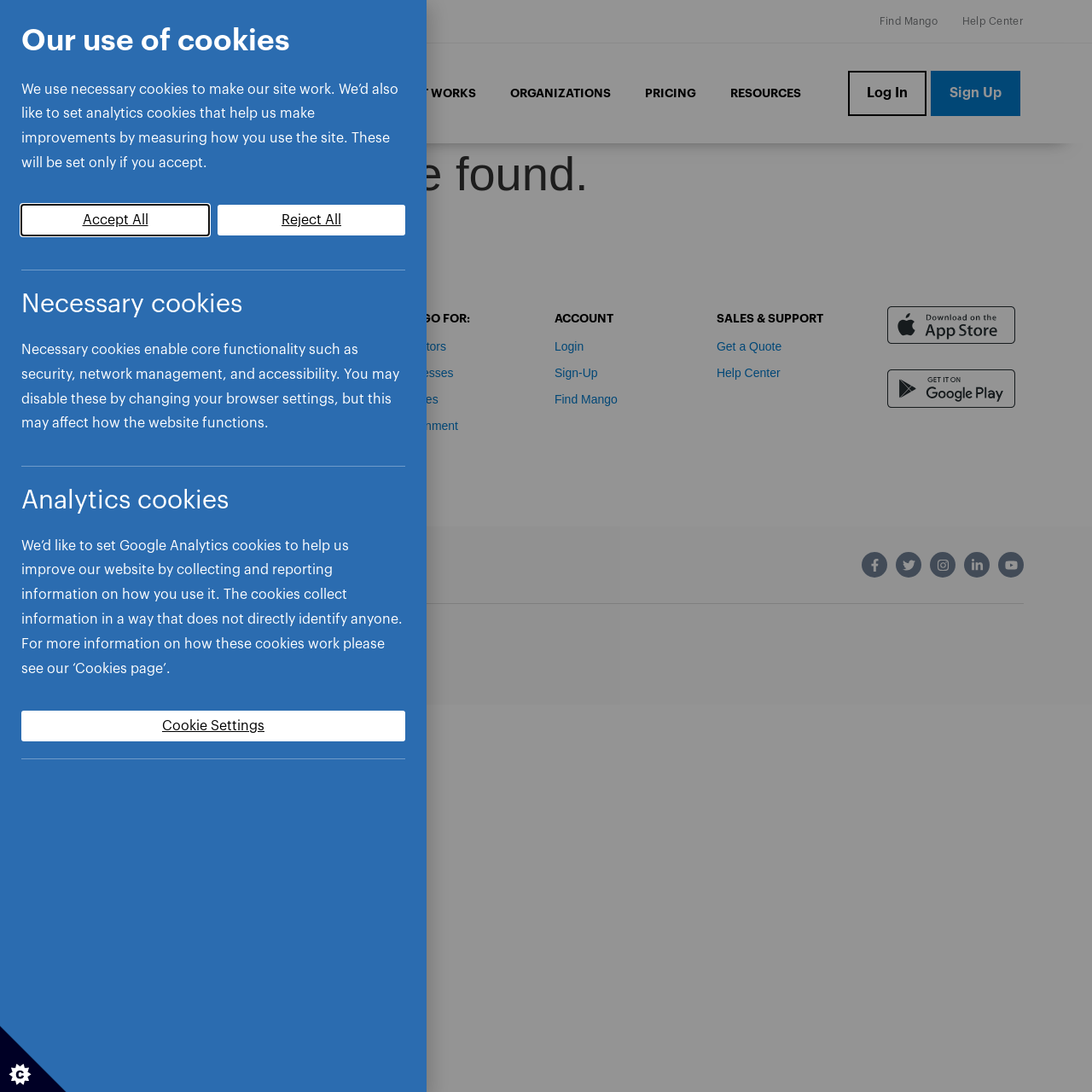Locate the bounding box coordinates of the element that should be clicked to fulfill the instruction: "Click the Mango Logo".

[0.062, 0.062, 0.108, 0.109]